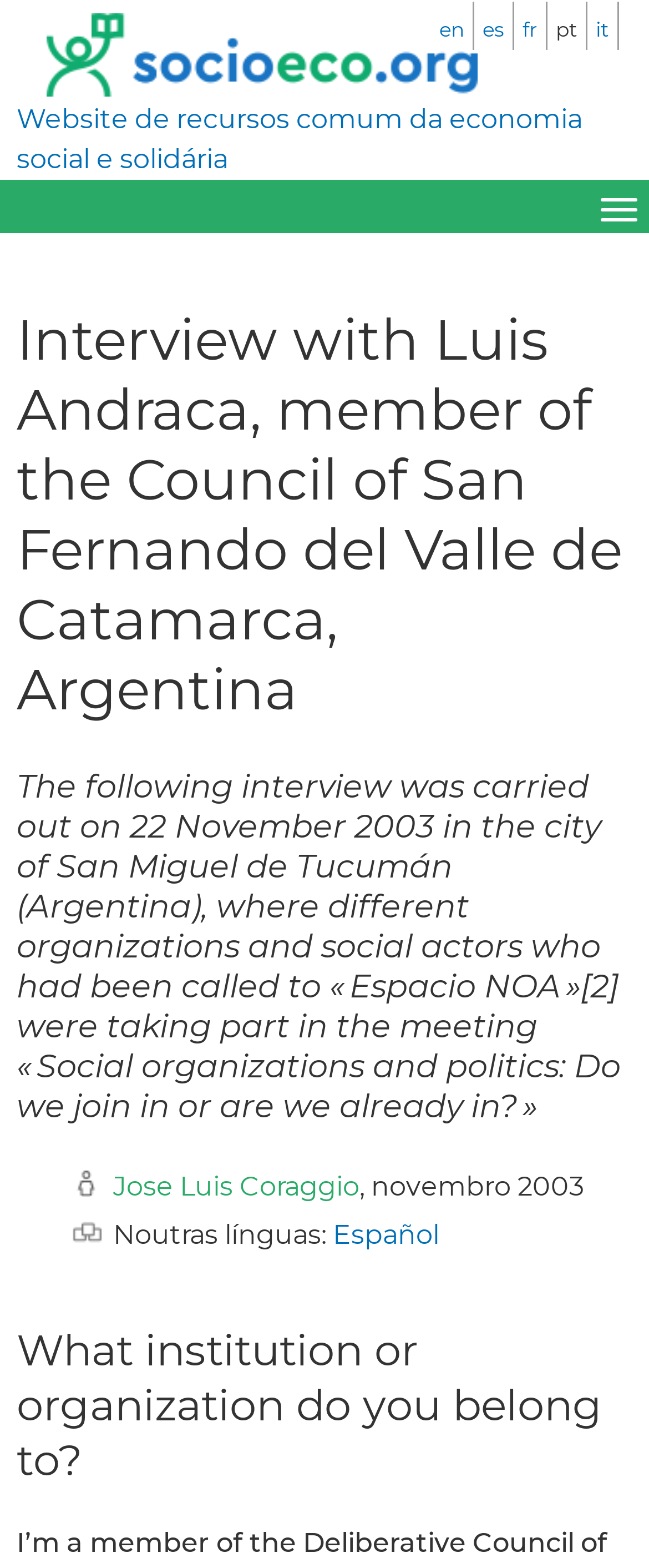Using the information in the image, give a comprehensive answer to the question: 
What is the topic of the meeting mentioned in the interview?

The topic of the meeting mentioned in the interview can be found in the static text element which states '...where different organizations and social actors who had been called to «Espacio NOA» were taking part in the meeting «Social organizations and politics: Do we join in or are we already in?»'.